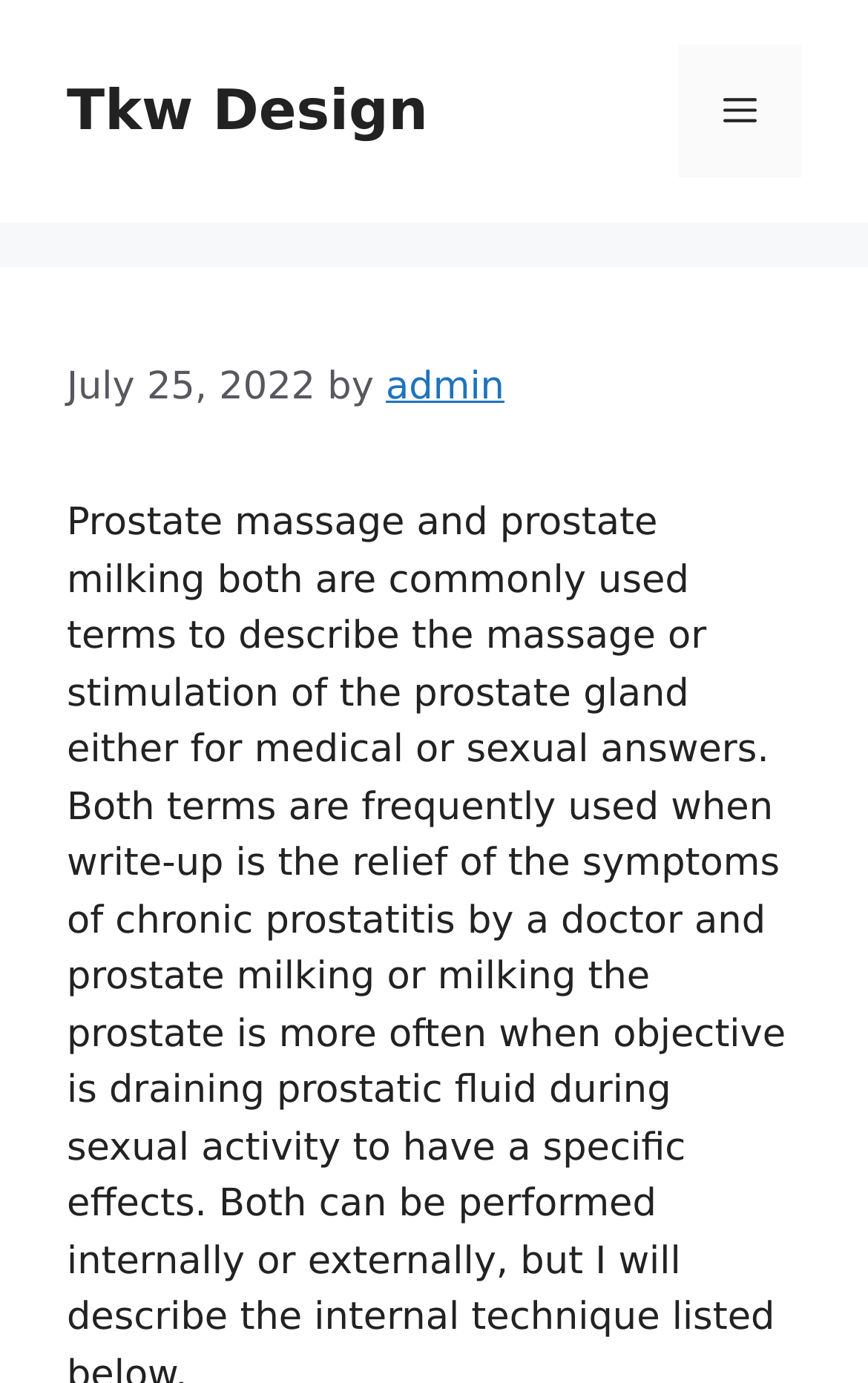Is the menu expanded?
Please use the visual content to give a single word or phrase answer.

No